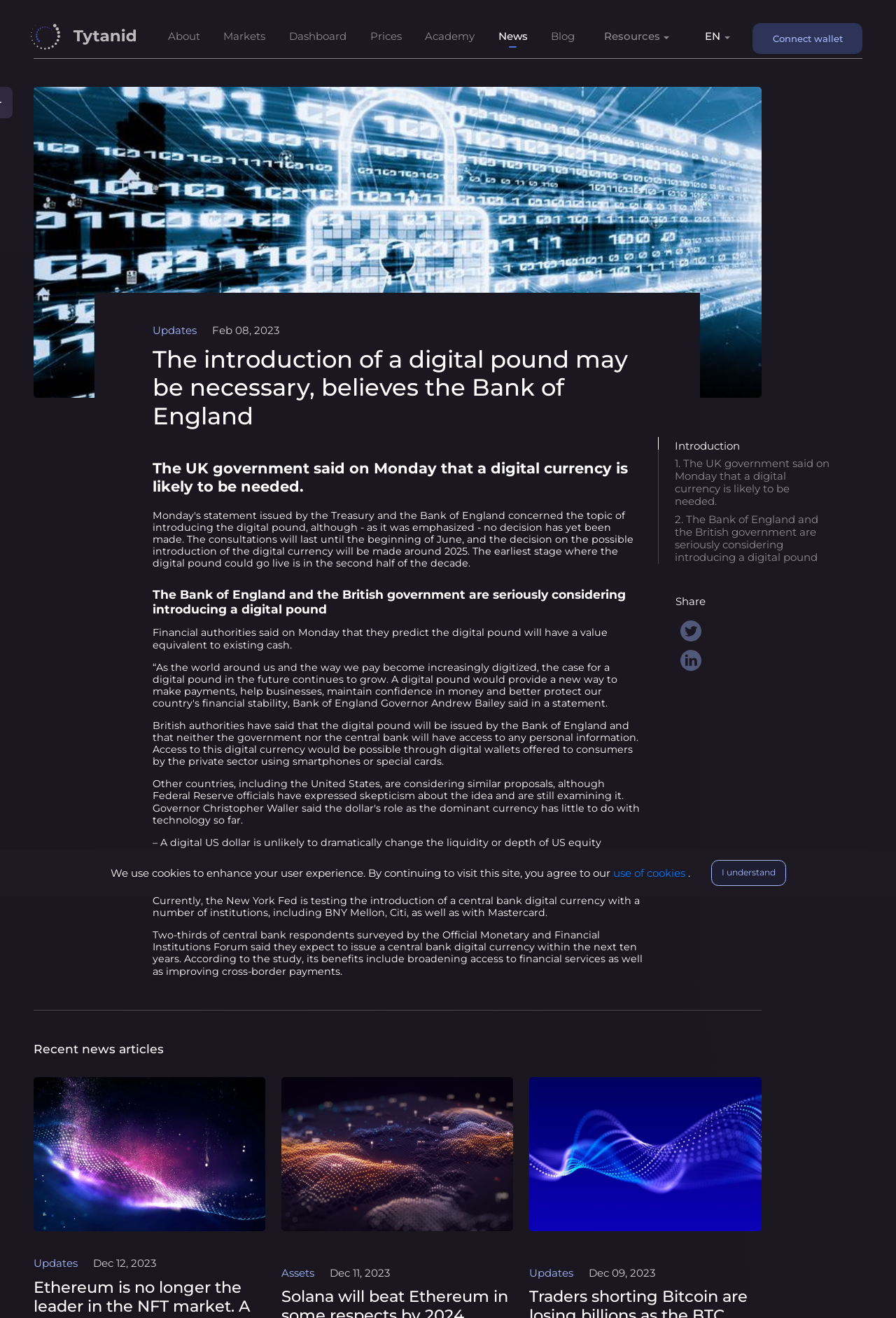Identify the bounding box coordinates of the clickable region required to complete the instruction: "Click on the 'News' link". The coordinates should be given as four float numbers within the range of 0 and 1, i.e., [left, top, right, bottom].

[0.55, 0.023, 0.595, 0.035]